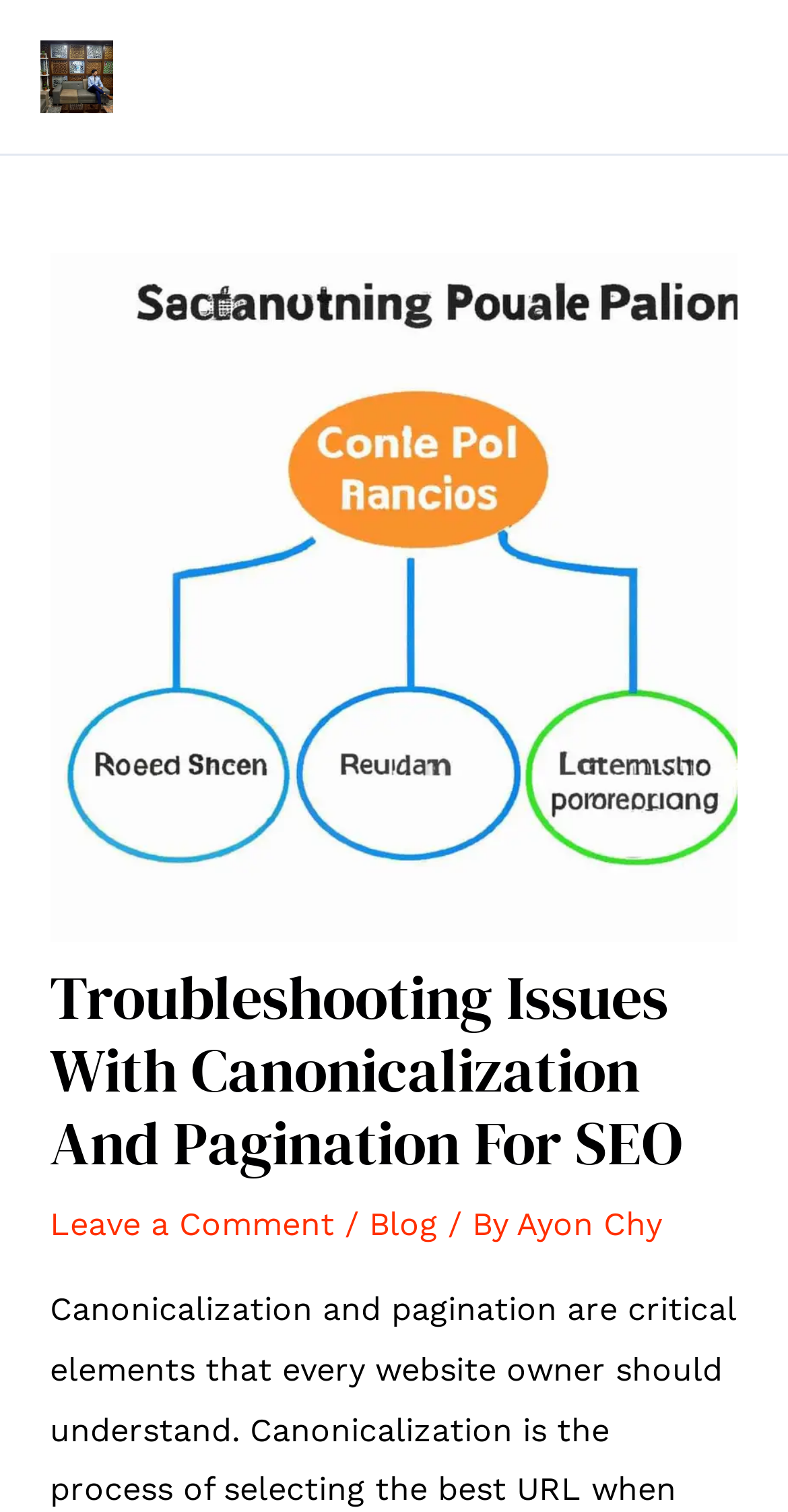Find the main header of the webpage and produce its text content.

Troubleshooting Issues With Canonicalization And Pagination For SEO